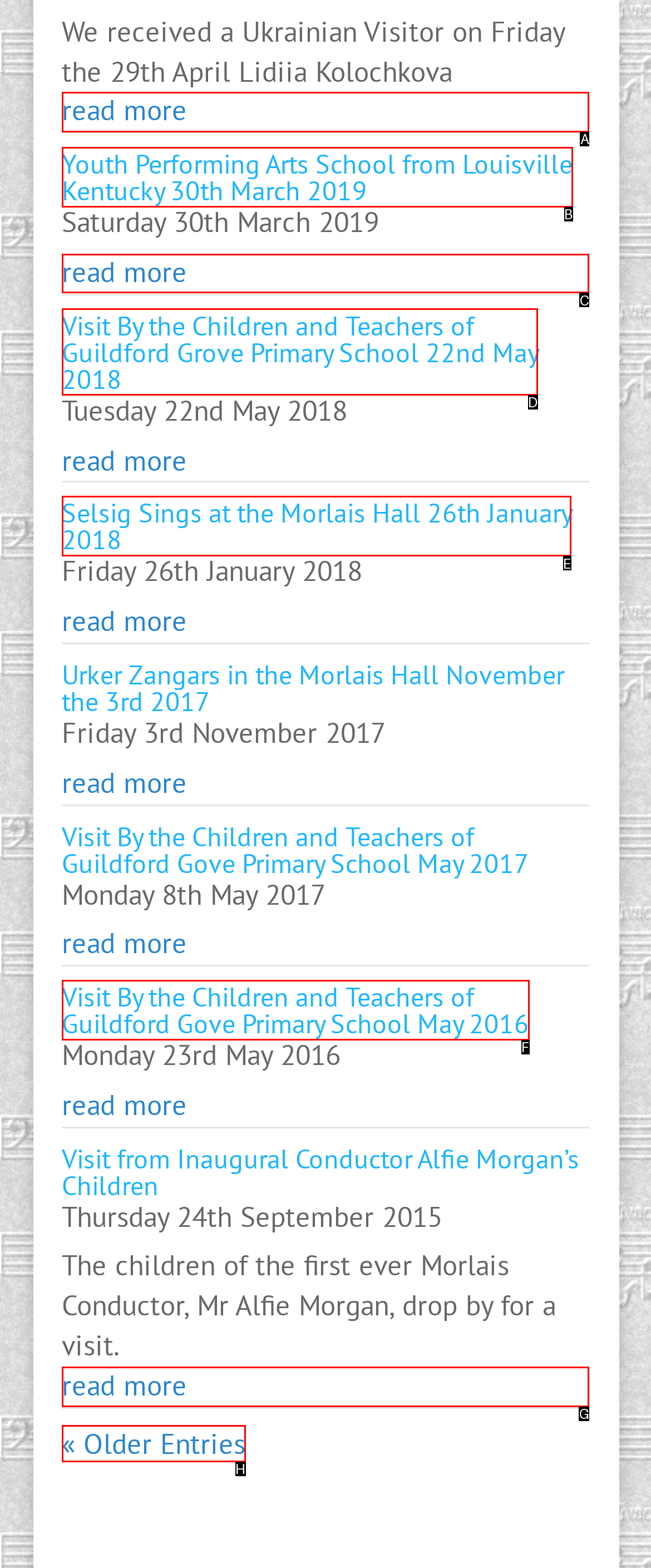Which letter corresponds to the correct option to complete the task: read more about Youth Performing Arts School from Louisville Kentucky 30th March 2019?
Answer with the letter of the chosen UI element.

C